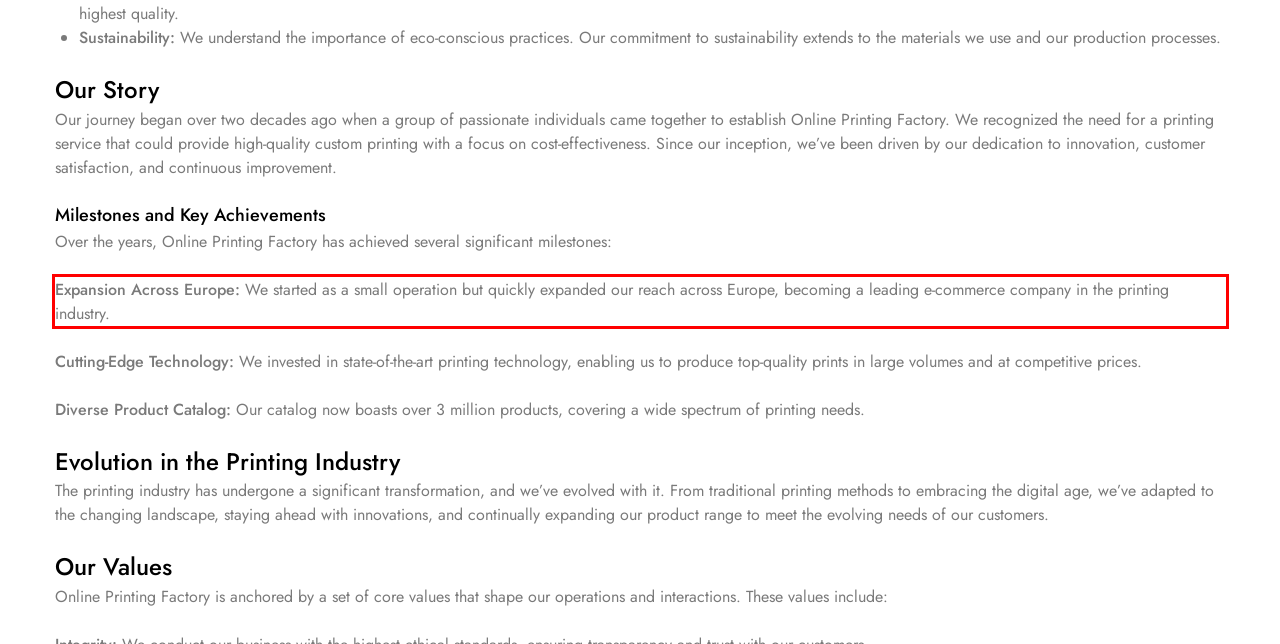Analyze the screenshot of the webpage that features a red bounding box and recognize the text content enclosed within this red bounding box.

Expansion Across Europe: We started as a small operation but quickly expanded our reach across Europe, becoming a leading e-commerce company in the printing industry.